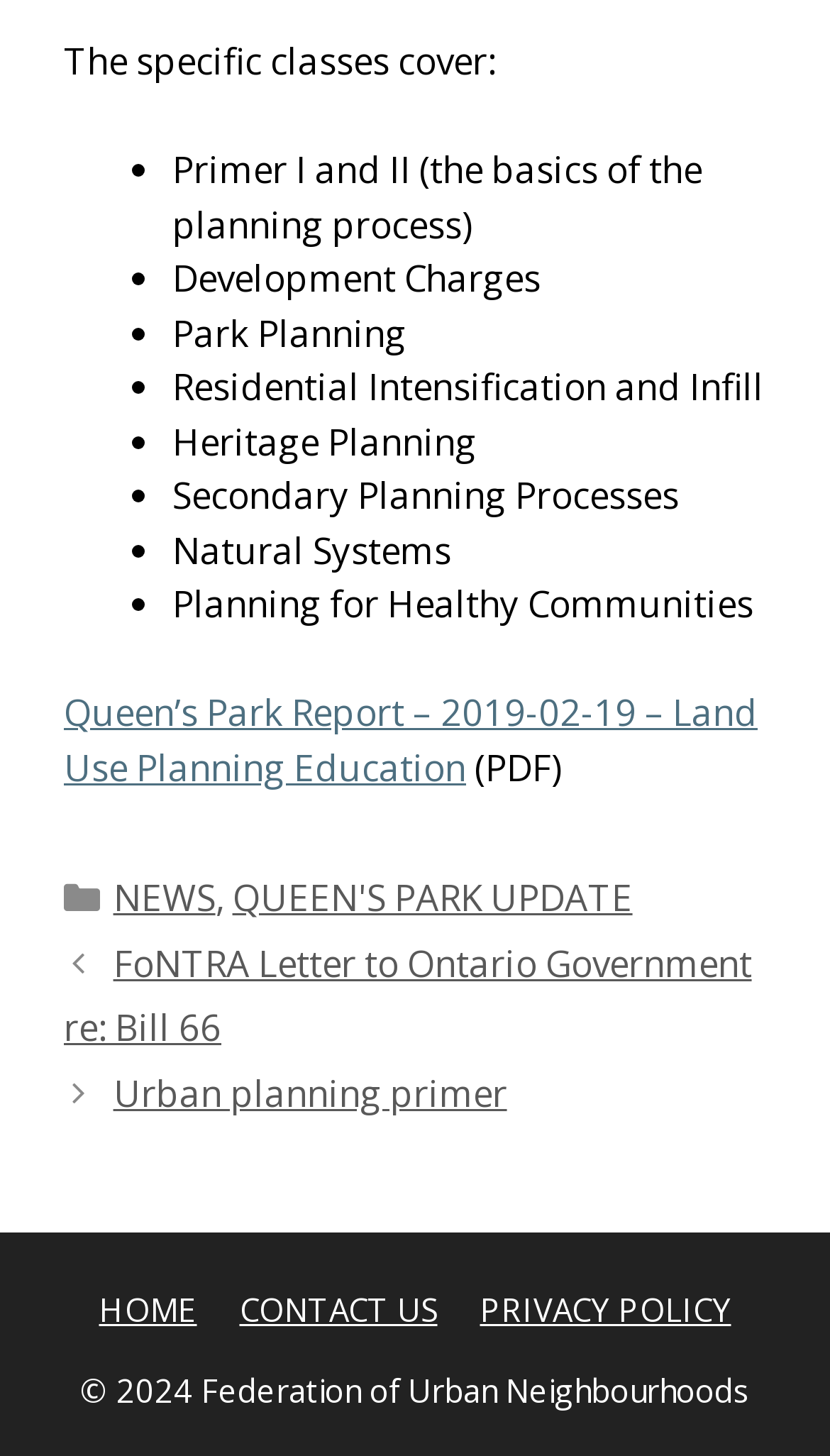What is the copyright year?
Refer to the image and respond with a one-word or short-phrase answer.

2024